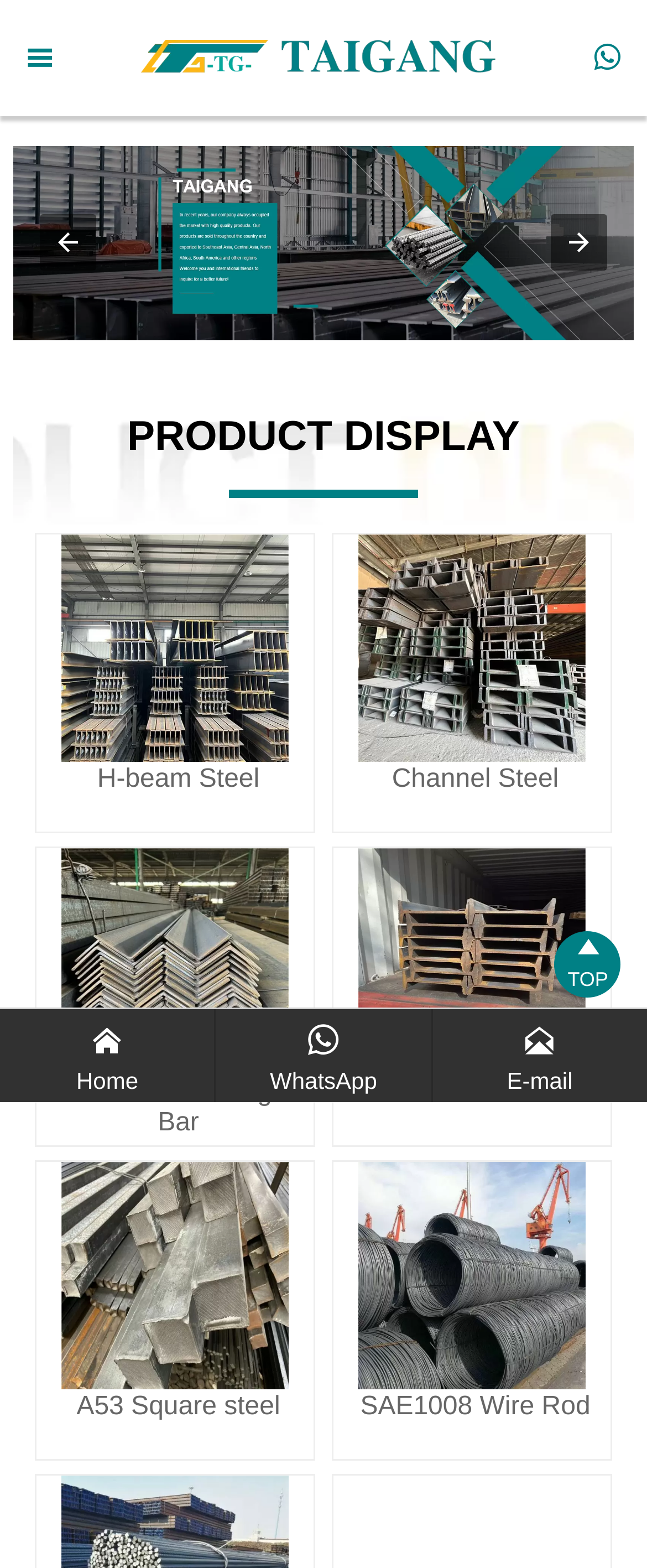Use the information in the screenshot to answer the question comprehensively: What is the company name?

Based on the webpage structure and content, I infer that the company name is Shandong Taigang Metal Products Sales Co., Ltd. This is because the webpage appears to be a product showcase and company information page, and the company name is not explicitly mentioned elsewhere on the page.